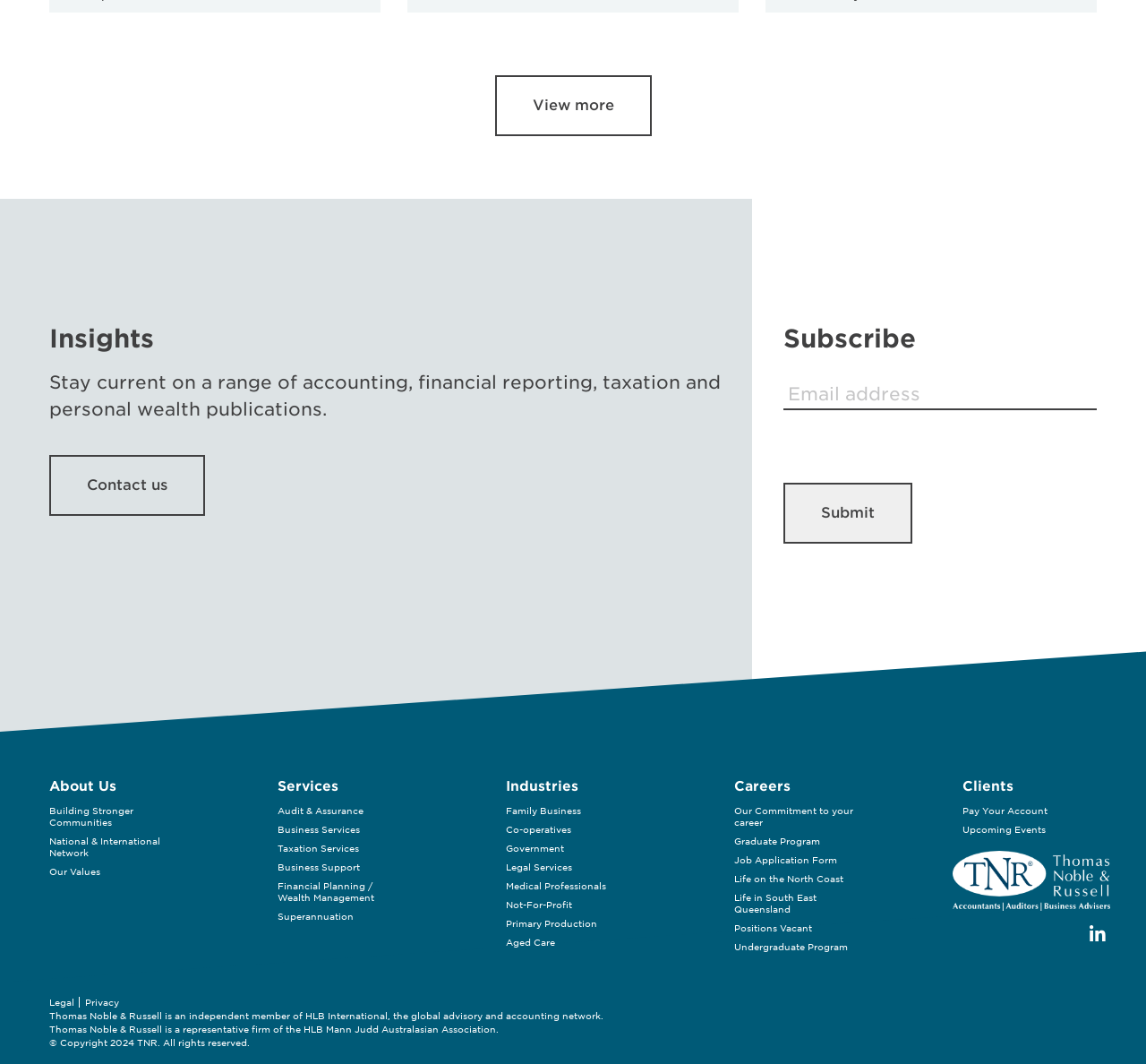Please reply to the following question using a single word or phrase: 
What can you do with the 'Email address' textbox?

Subscribe